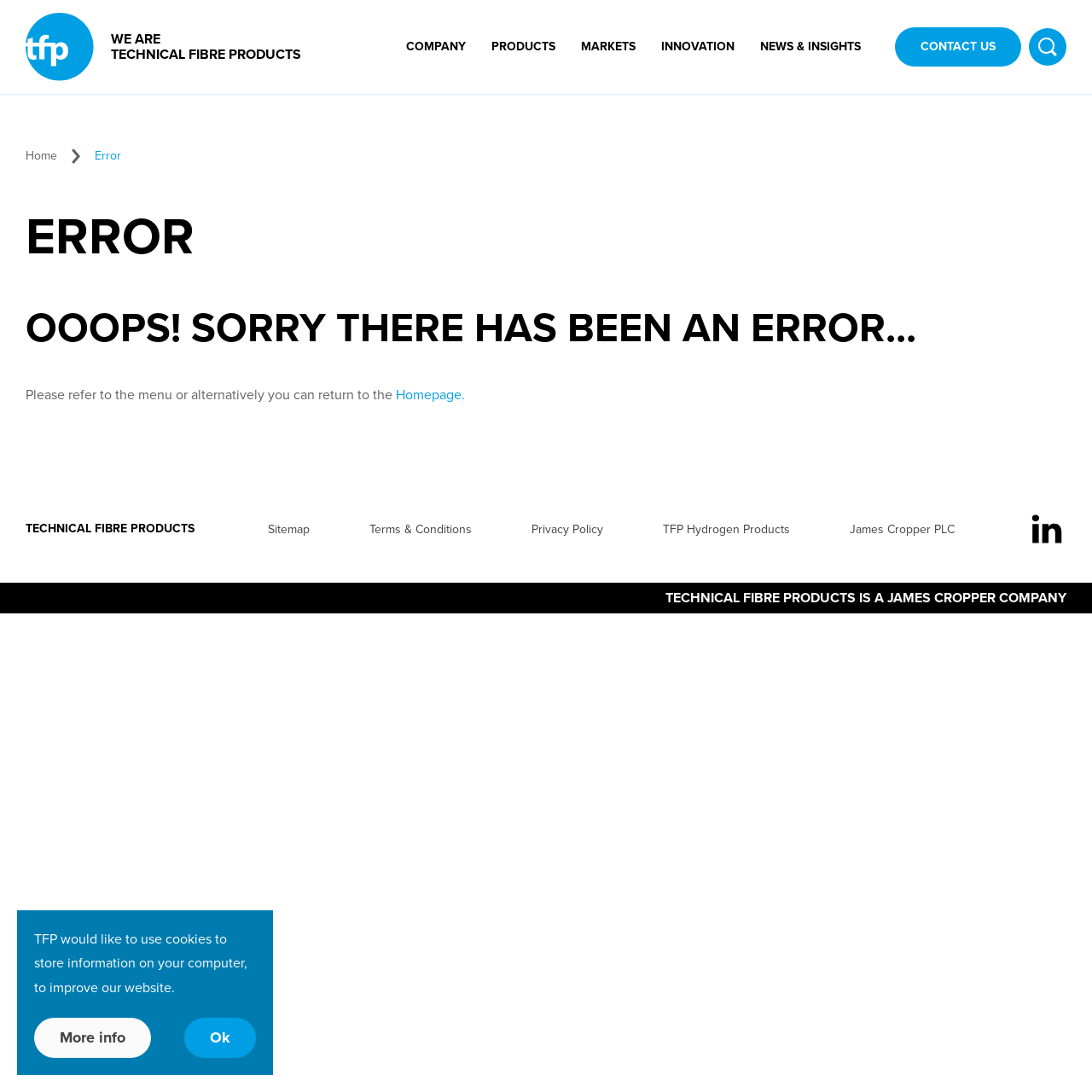Please identify the coordinates of the bounding box that should be clicked to fulfill this instruction: "Toggle the site search form".

[0.942, 0.026, 0.977, 0.06]